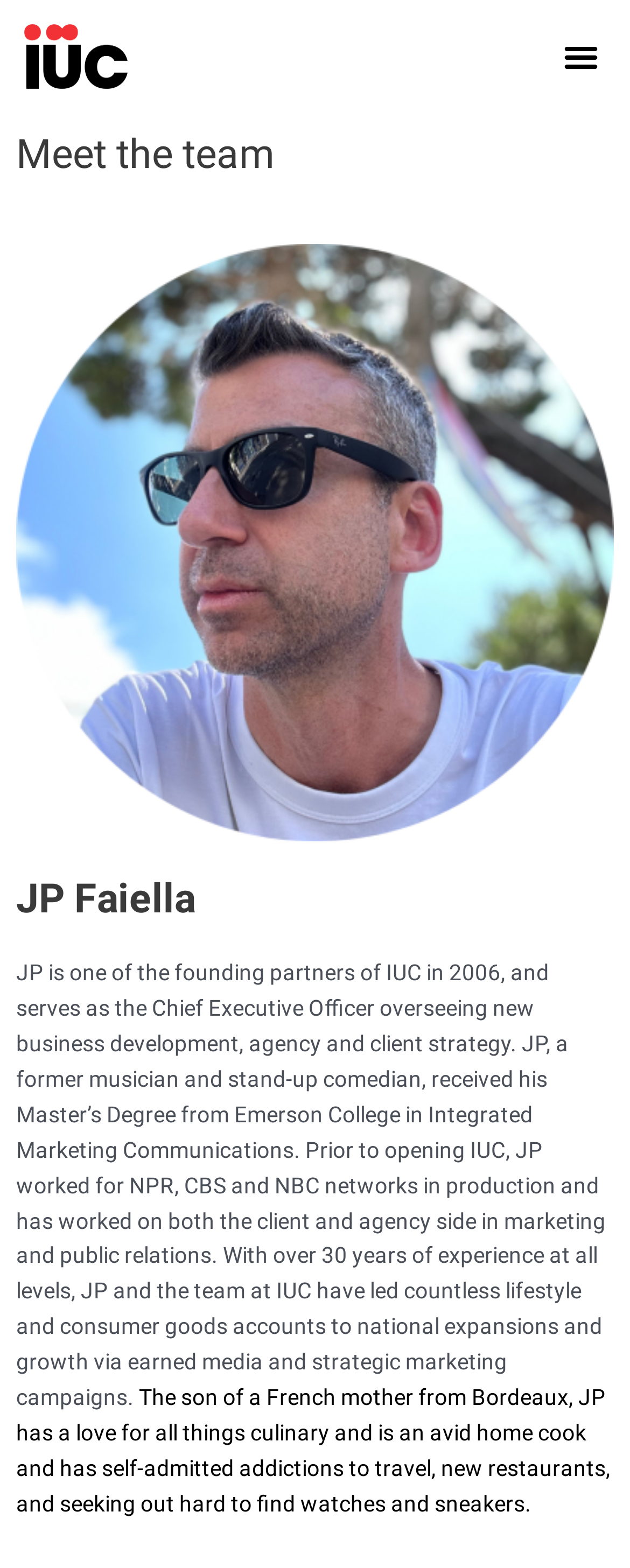Provide a thorough description of this webpage.

The webpage is about the team of Image Unlimited Communications, a creative agency. At the top left of the page, there is a link. On the top right, there is a button labeled "Menu Toggle". Below the button, there is a heading that reads "Meet the team". 

Under the heading, there is a large image that takes up most of the width of the page. Below the image, there is a heading that introduces JP Faiella, one of the team members. 

Following the introduction, there is a block of text that describes JP's background, including his role as the Chief Executive Officer, his education, and his experience in the industry. The text also mentions his interests and hobbies, such as cooking, travel, and collecting watches and sneakers.